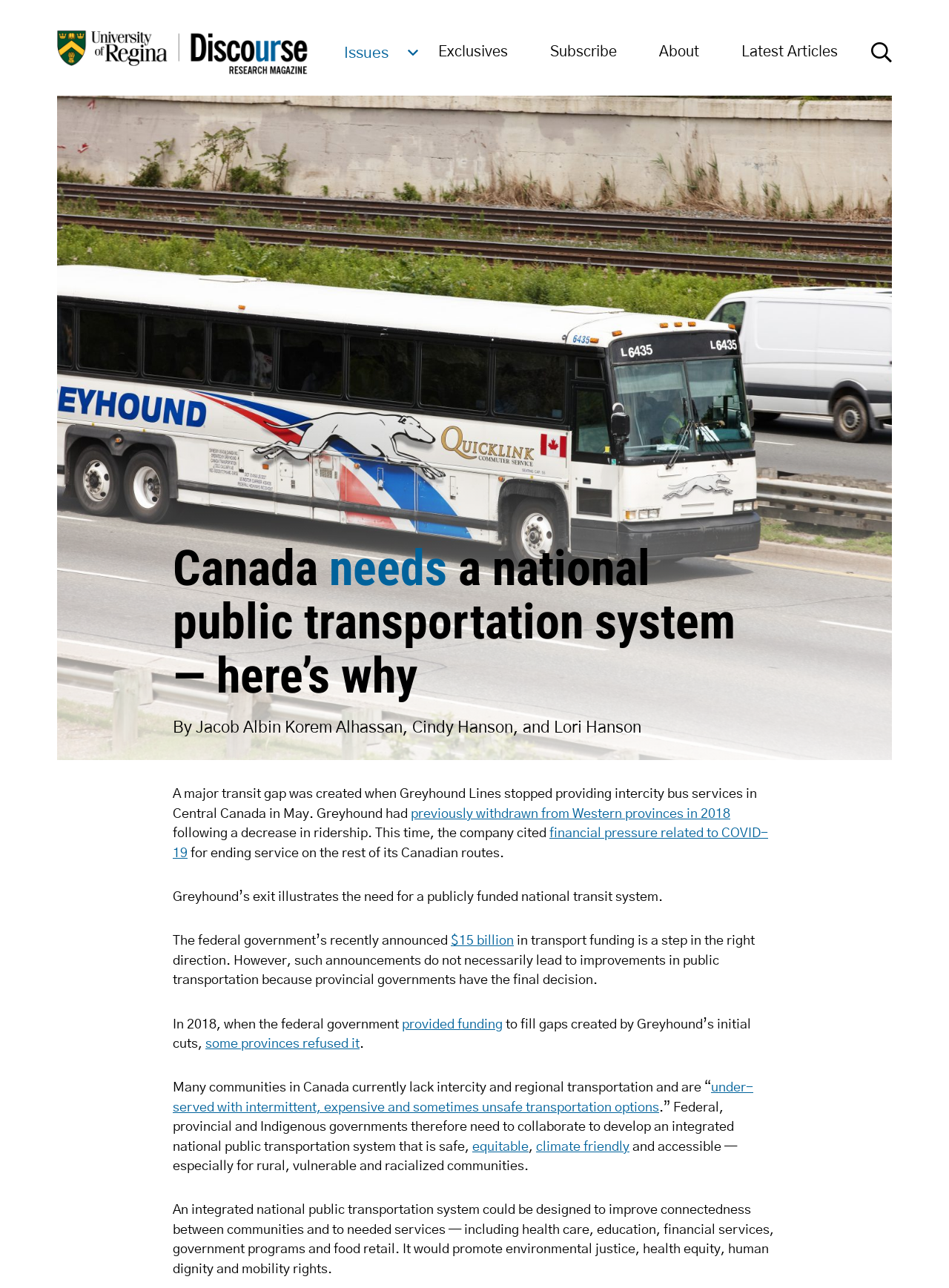What is the amount of funding announced by the federal government?
Please provide a single word or phrase based on the screenshot.

$15 billion